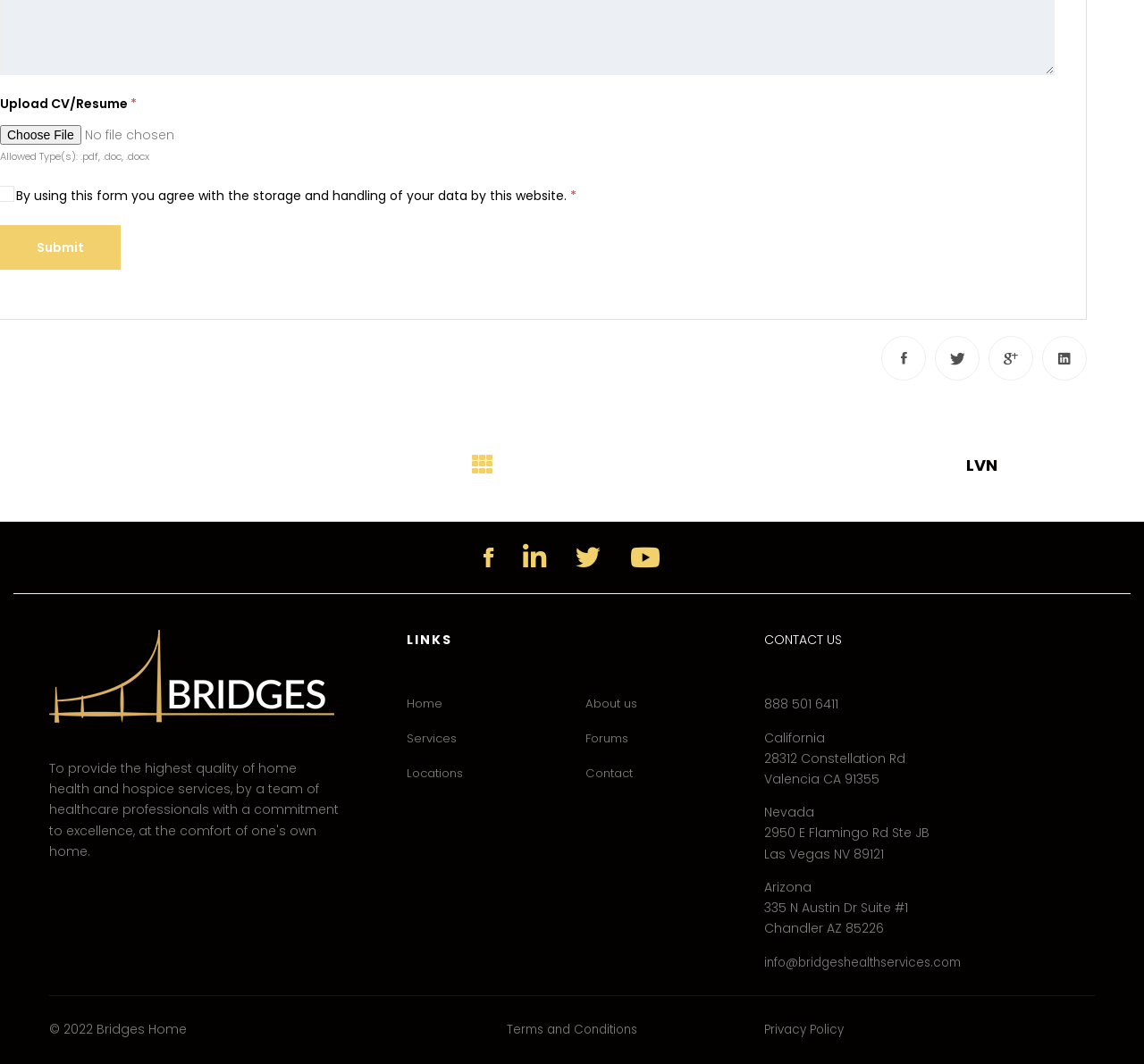Answer the following query concisely with a single word or phrase:
What is the purpose of the upload button?

Upload CV/Resume